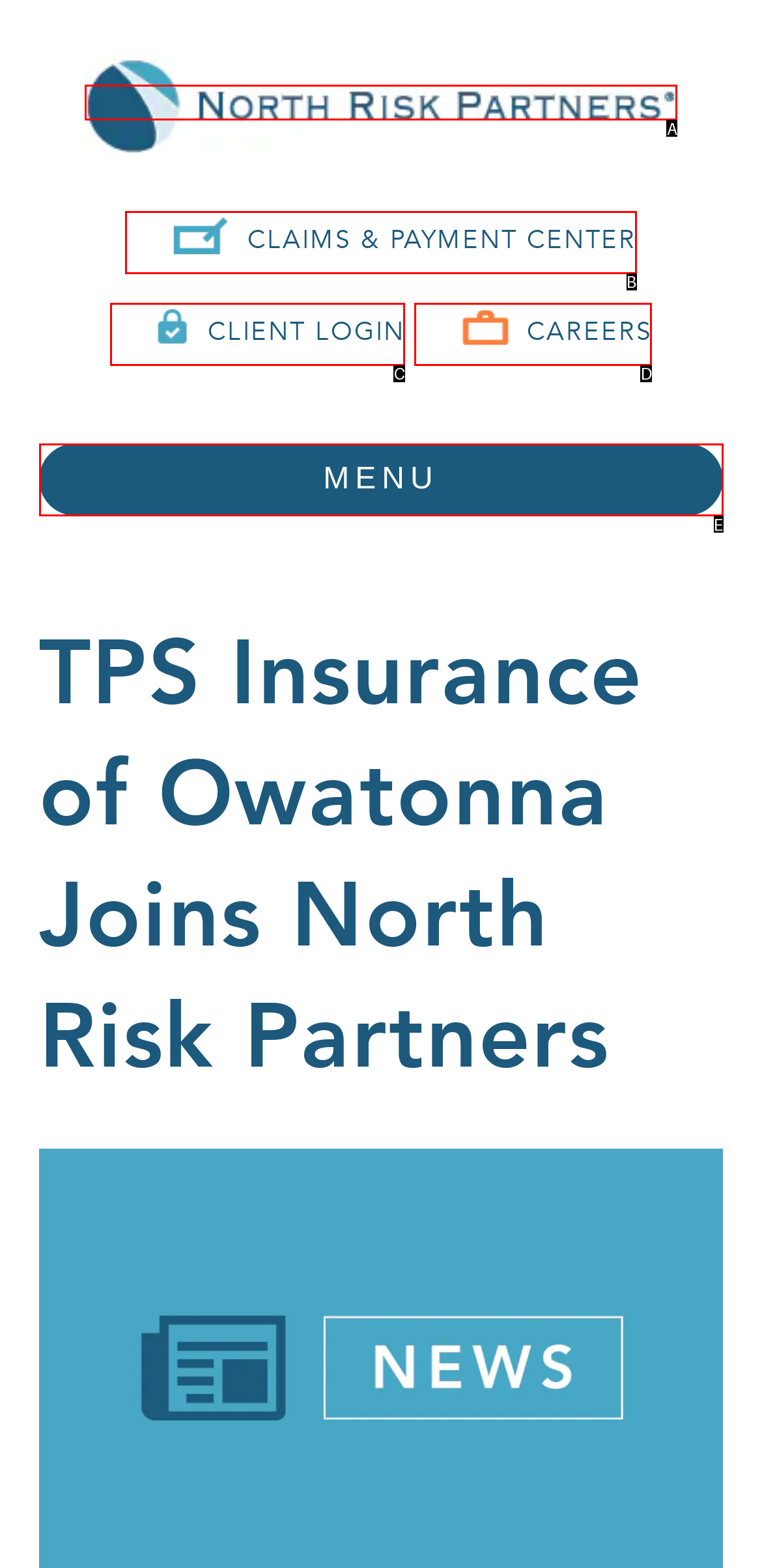Select the HTML element that corresponds to the description: alt="North Risk Partners". Reply with the letter of the correct option.

A